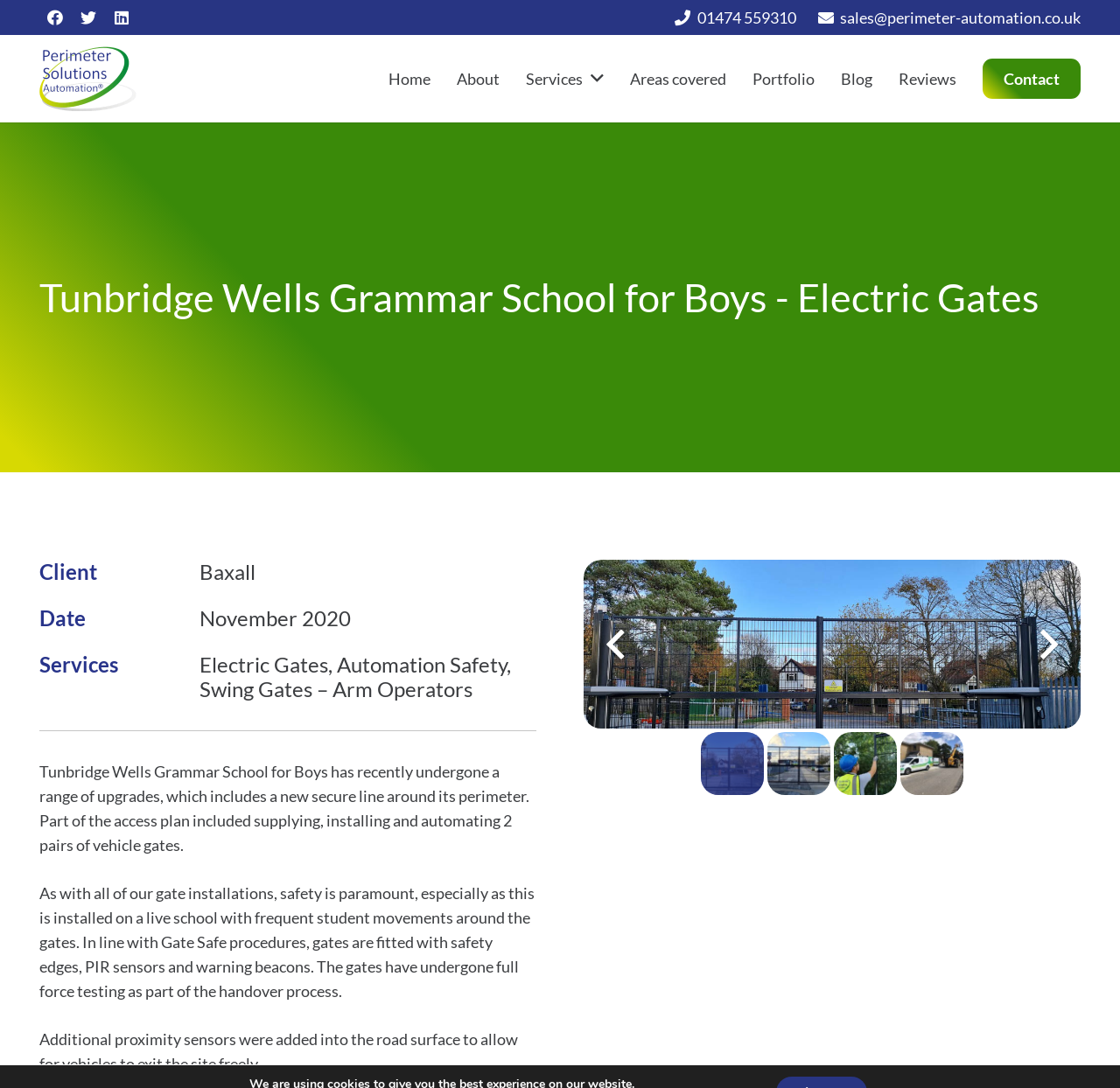Locate the bounding box coordinates of the region to be clicked to comply with the following instruction: "Learn about Services". The coordinates must be four float numbers between 0 and 1, in the form [left, top, right, bottom].

[0.458, 0.052, 0.551, 0.092]